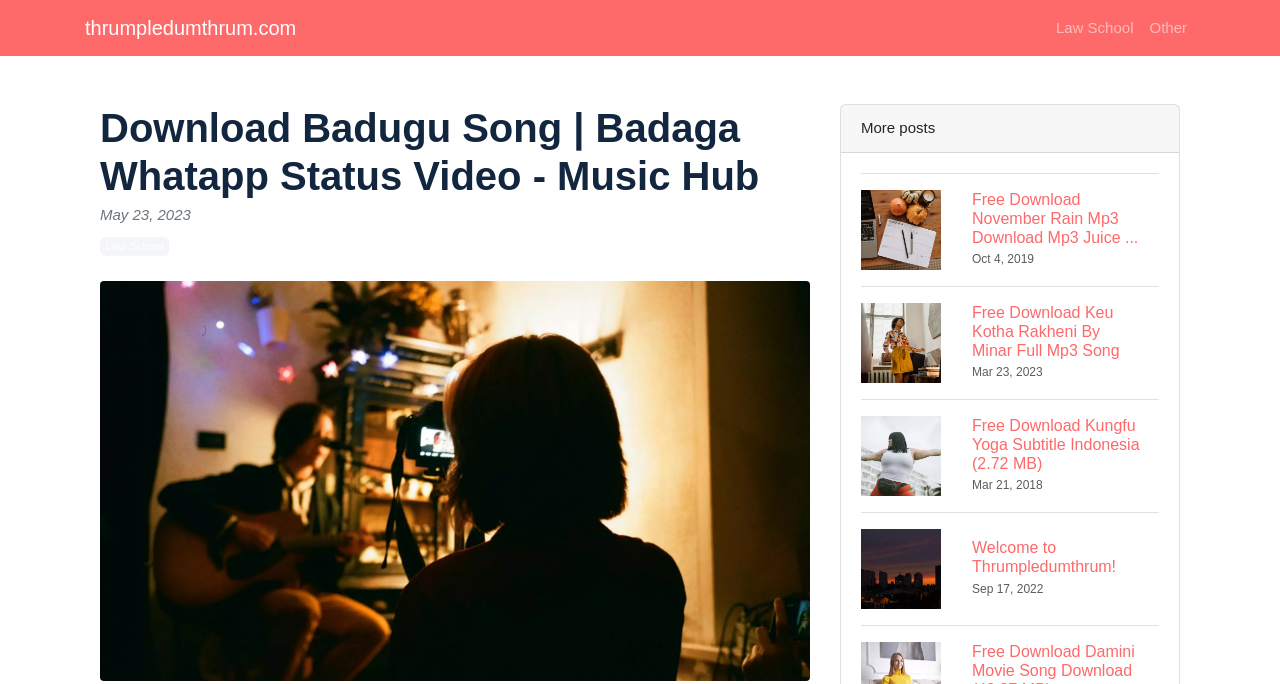Determine the bounding box coordinates (top-left x, top-left y, bottom-right x, bottom-right y) of the UI element described in the following text: Law School

[0.819, 0.013, 0.892, 0.069]